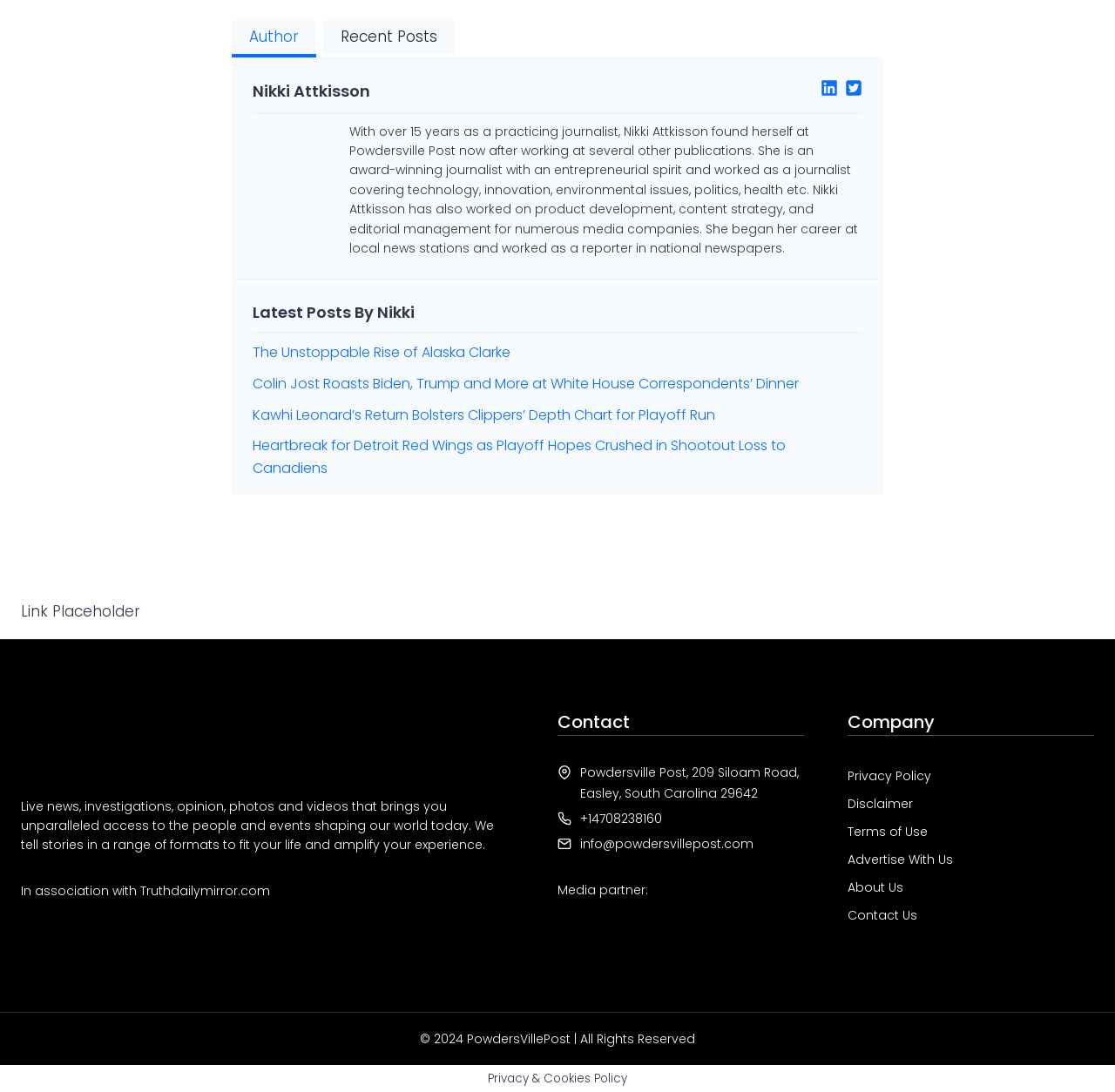Examine the image carefully and respond to the question with a detailed answer: 
What is the topic of the article 'The Unstoppable Rise of Alaska Clarke'?

The webpage lists several article links, including 'The Unstoppable Rise of Alaska Clarke'. Although the webpage does not provide a summary of the article, it can be inferred that the article is about Alaska Clarke, possibly discussing her achievements or career.